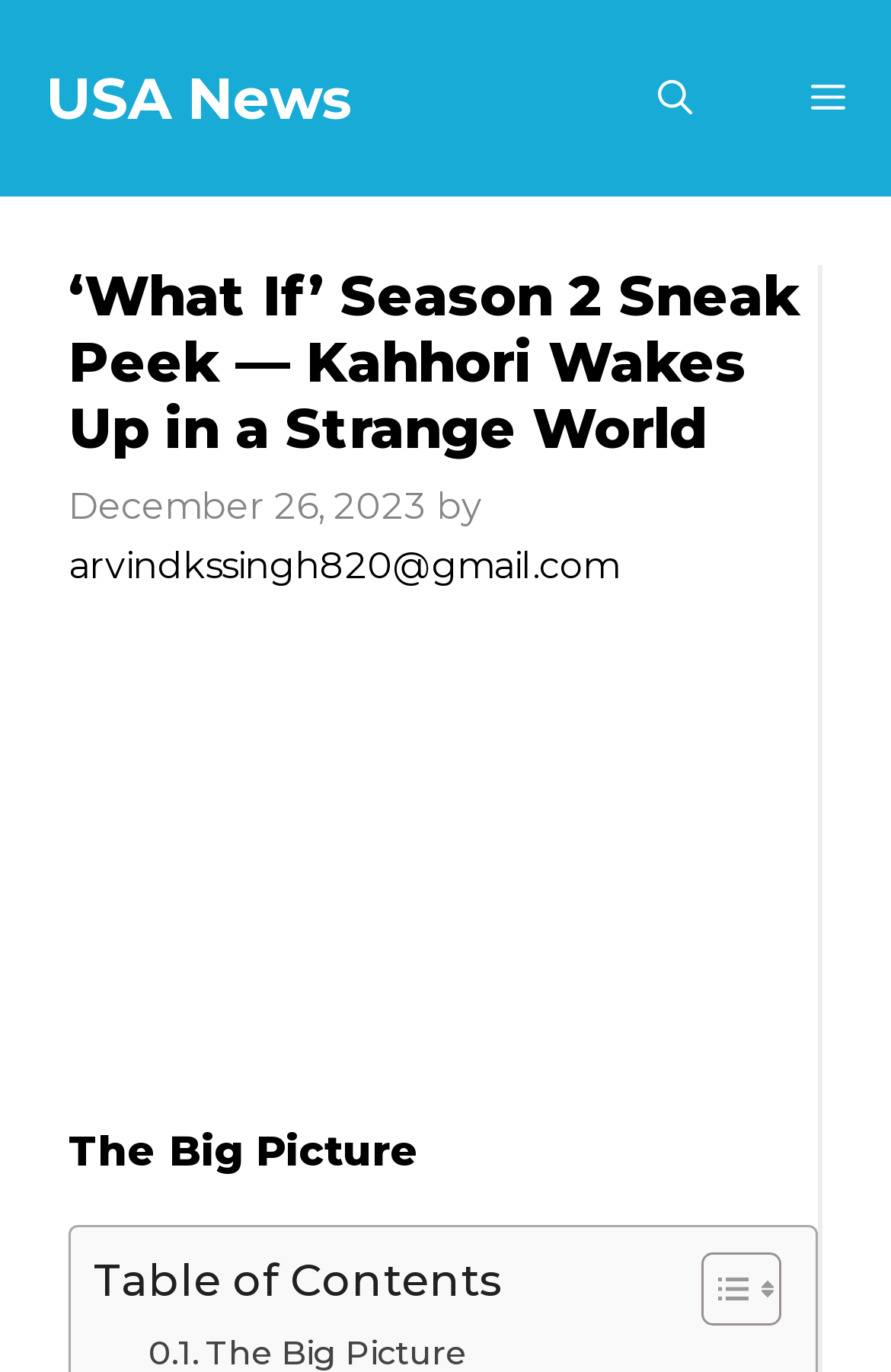What is the date of the article?
Give a comprehensive and detailed explanation for the question.

I found the date of the article by looking at the time element in the header section, which contains the text 'December 26, 2023'.